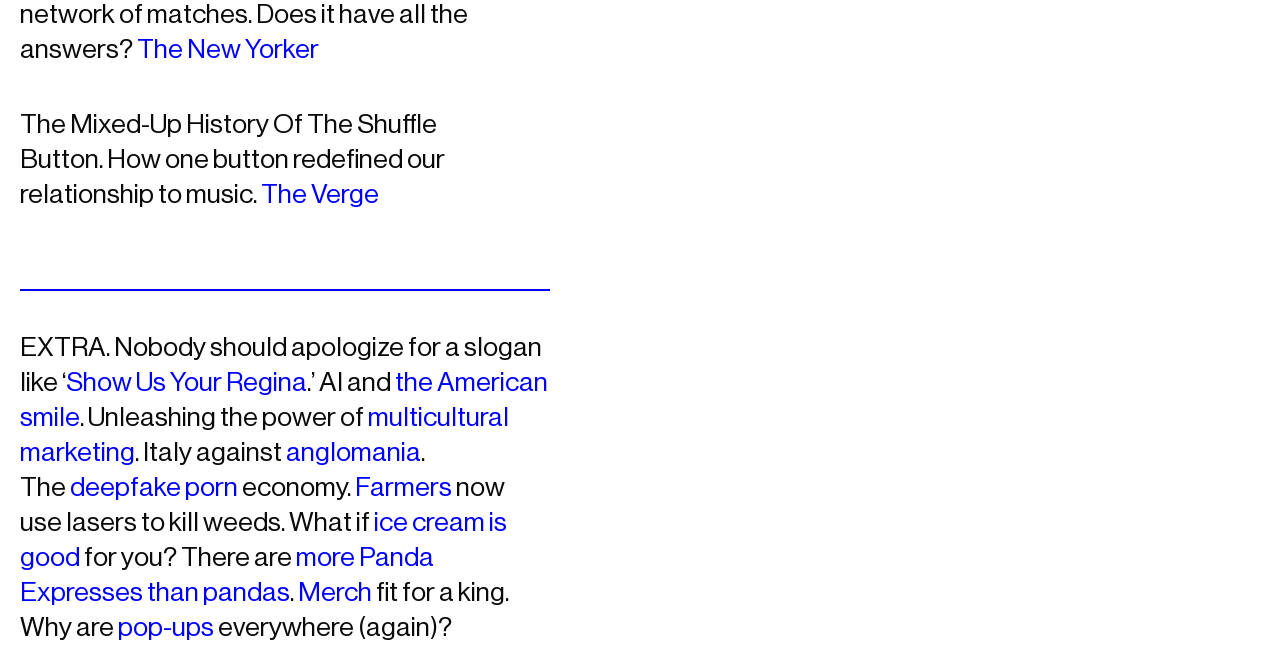Please determine the bounding box coordinates of the element to click on in order to accomplish the following task: "Click on The New Yorker link". Ensure the coordinates are four float numbers ranging from 0 to 1, i.e., [left, top, right, bottom].

[0.107, 0.049, 0.249, 0.096]